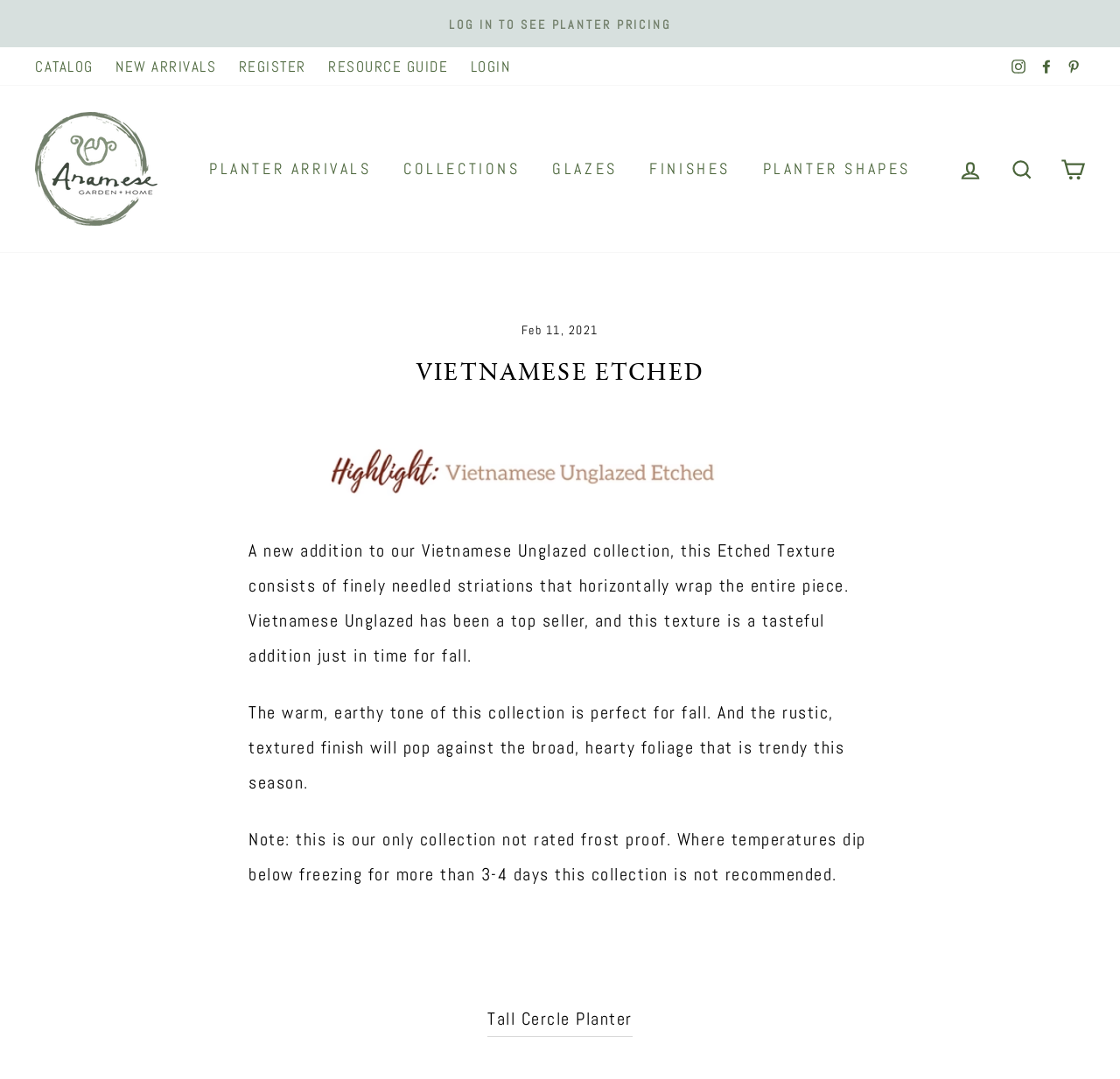What is the texture of the planter described on this webpage?
Based on the content of the image, thoroughly explain and answer the question.

I found the answer by reading the text on the webpage, which states 'A new addition to our Vietnamese Unglazed collection, this Etched Texture consists of finely needled striations that horizontally wrap the entire piece.' This indicates that the planter described on this webpage has an etched texture.